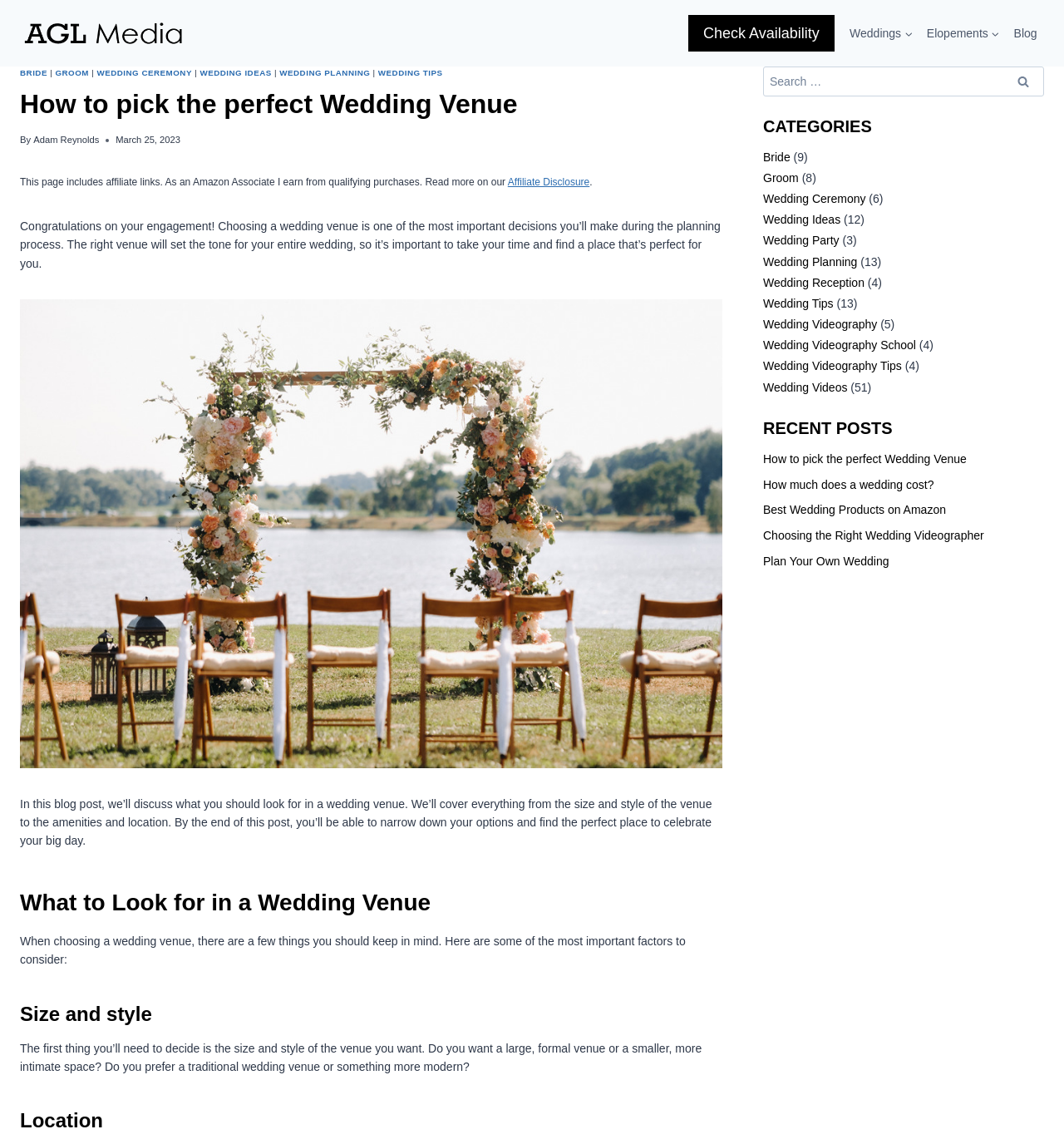How many recent posts are listed?
Using the image, respond with a single word or phrase.

5